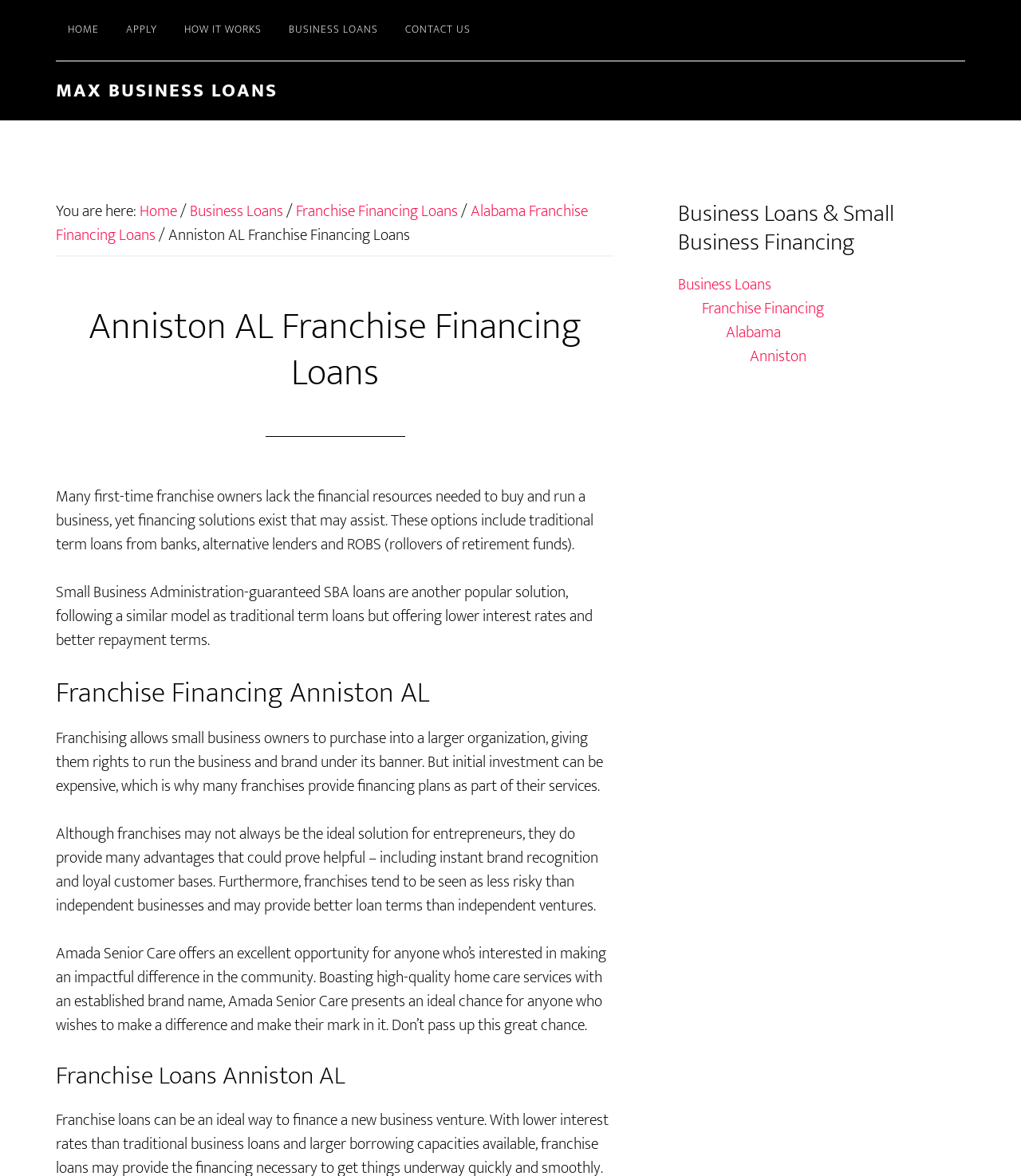Refer to the element description Alabama and identify the corresponding bounding box in the screenshot. Format the coordinates as (top-left x, top-left y, bottom-right x, bottom-right y) with values in the range of 0 to 1.

[0.711, 0.271, 0.765, 0.294]